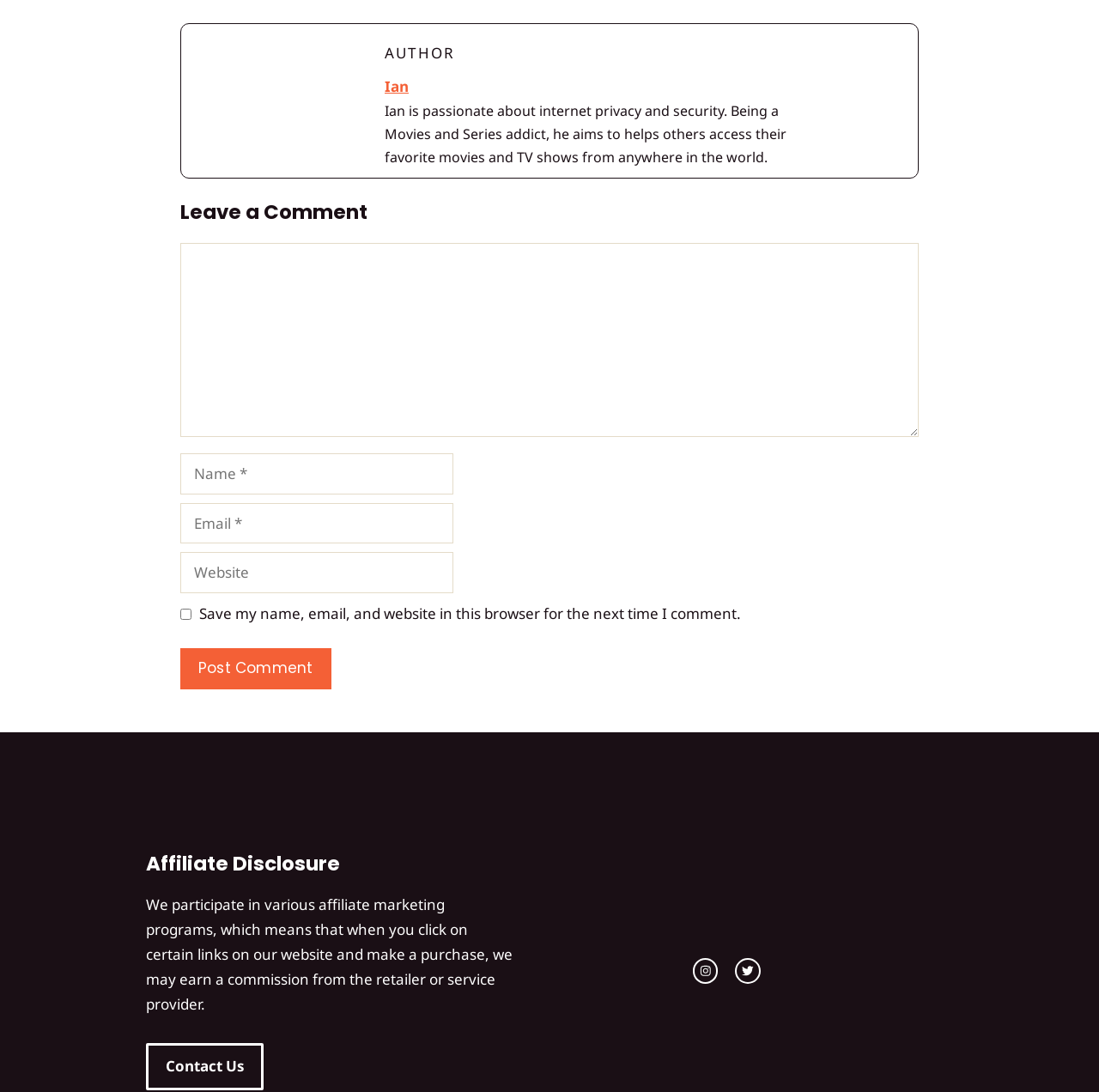How many social media links are present?
Provide a fully detailed and comprehensive answer to the question.

There are two social media links present at the bottom of the webpage, one for Instagram and one for Twitter, which are represented by the links 'instagram link' and 'twitter link' respectively.